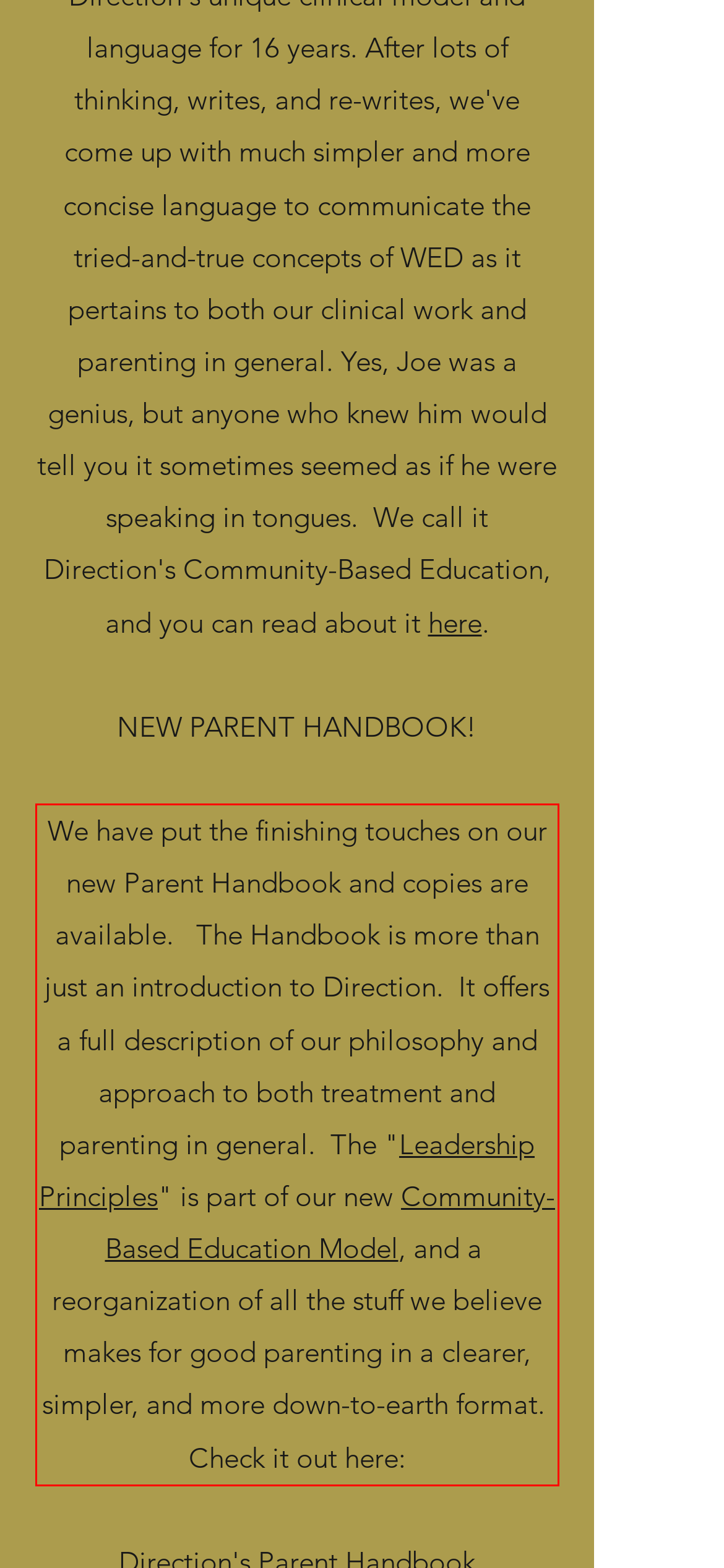Please look at the webpage screenshot and extract the text enclosed by the red bounding box.

We have put the finishing touches on our new Parent Handbook and copies are available. The Handbook is more than just an introduction to Direction. It offers a full description of our philosophy and approach to both treatment and parenting in general. The "Leadership Principles" is part of our new Community-Based Education Model, and a reorganization of all the stuff we believe makes for good parenting in a clearer, simpler, and more down-to-earth format. Check it out here: